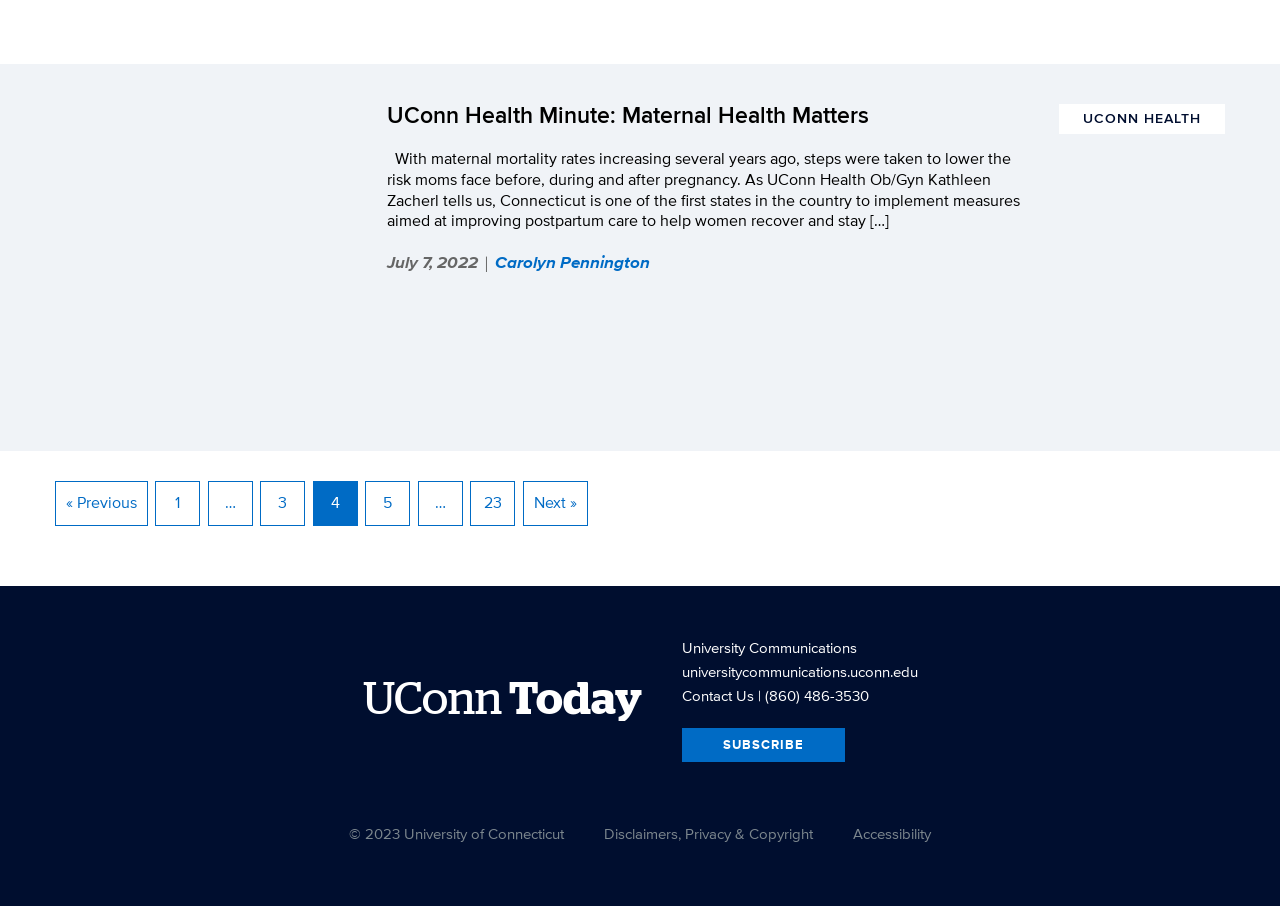Show the bounding box coordinates of the region that should be clicked to follow the instruction: "Click on Home."

None